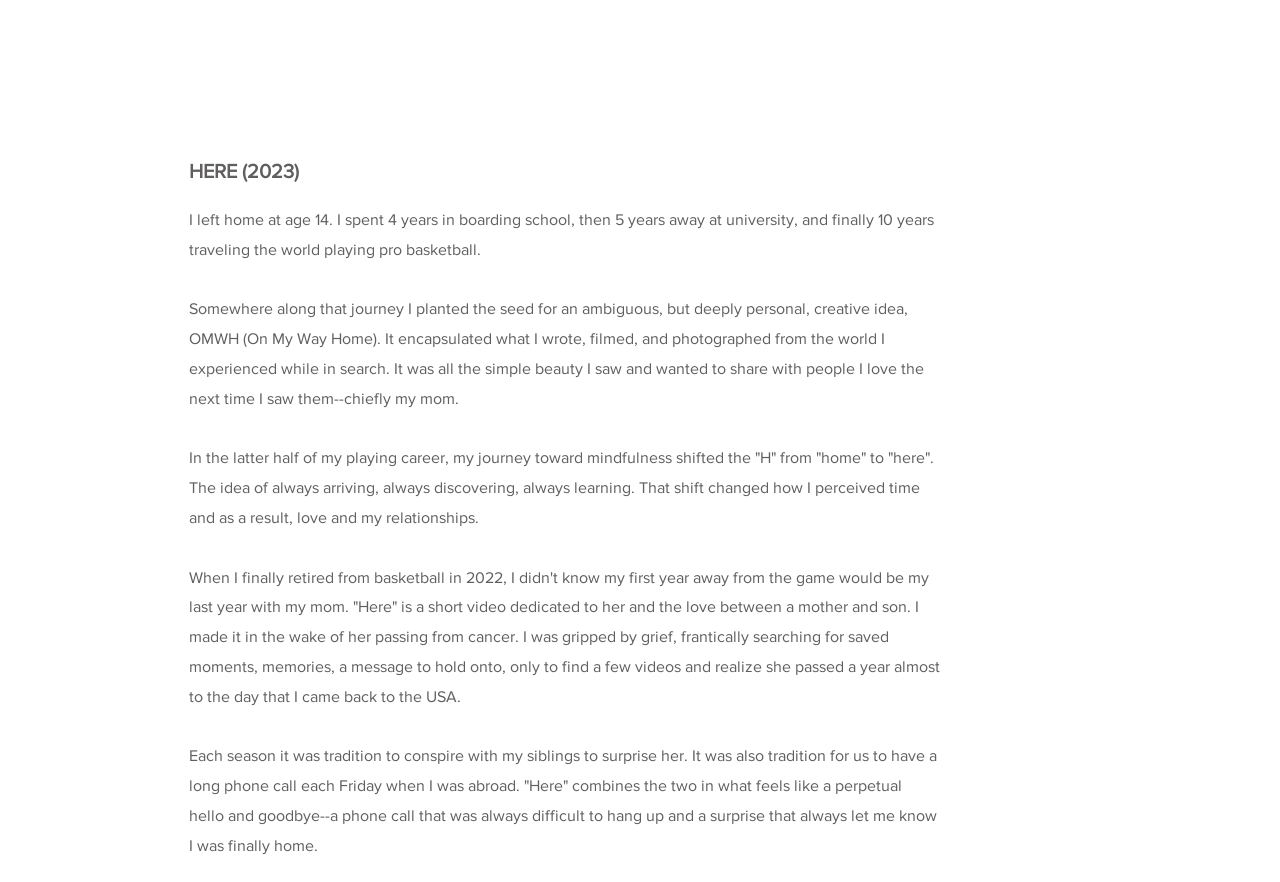Determine the bounding box coordinates of the UI element described below. Use the format (top-left x, top-left y, bottom-right x, bottom-right y) with floating point numbers between 0 and 1: JOSHUA OWENS

[0.138, 0.023, 0.327, 0.059]